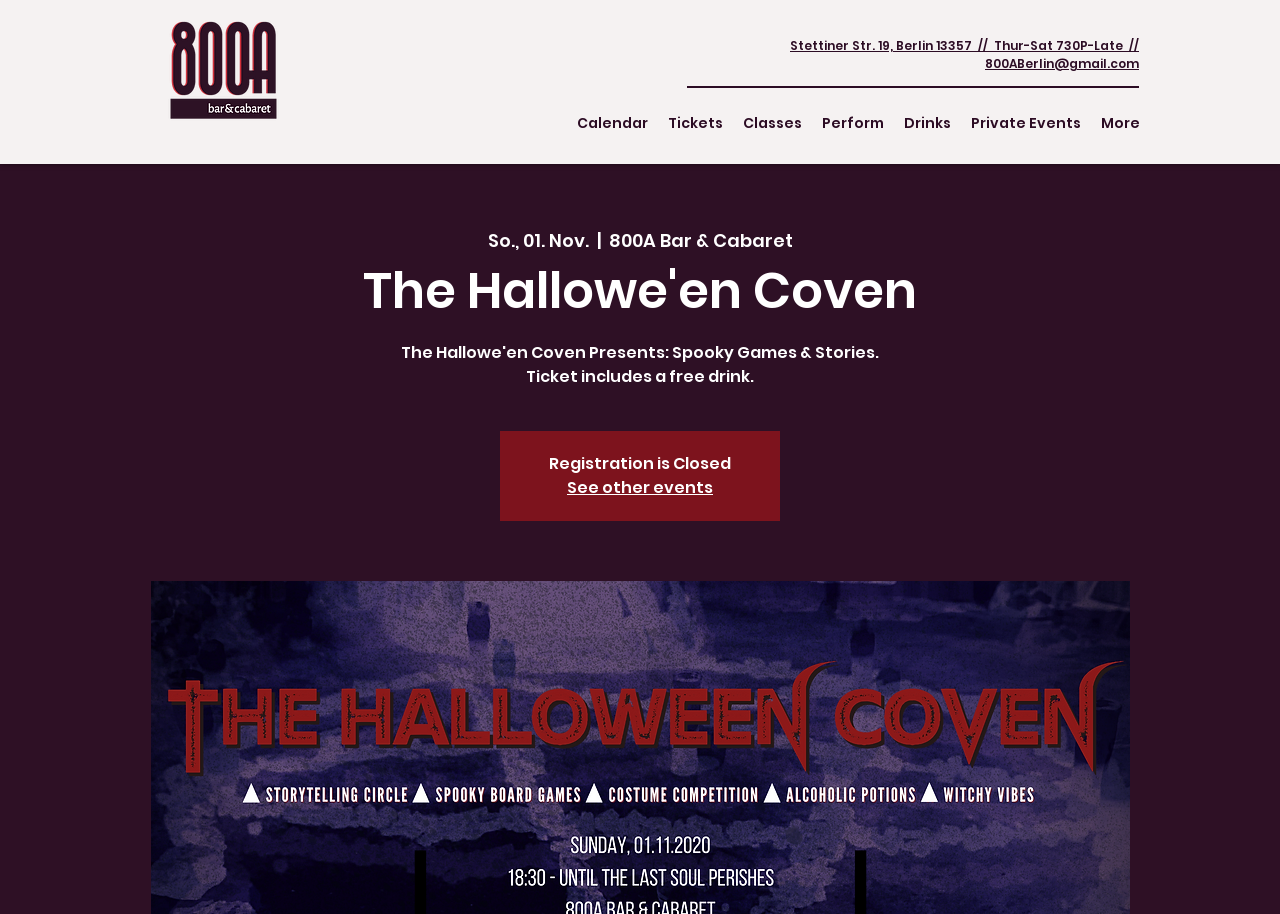Determine the bounding box coordinates of the region I should click to achieve the following instruction: "Check private events". Ensure the bounding box coordinates are four float numbers between 0 and 1, i.e., [left, top, right, bottom].

[0.751, 0.118, 0.852, 0.151]